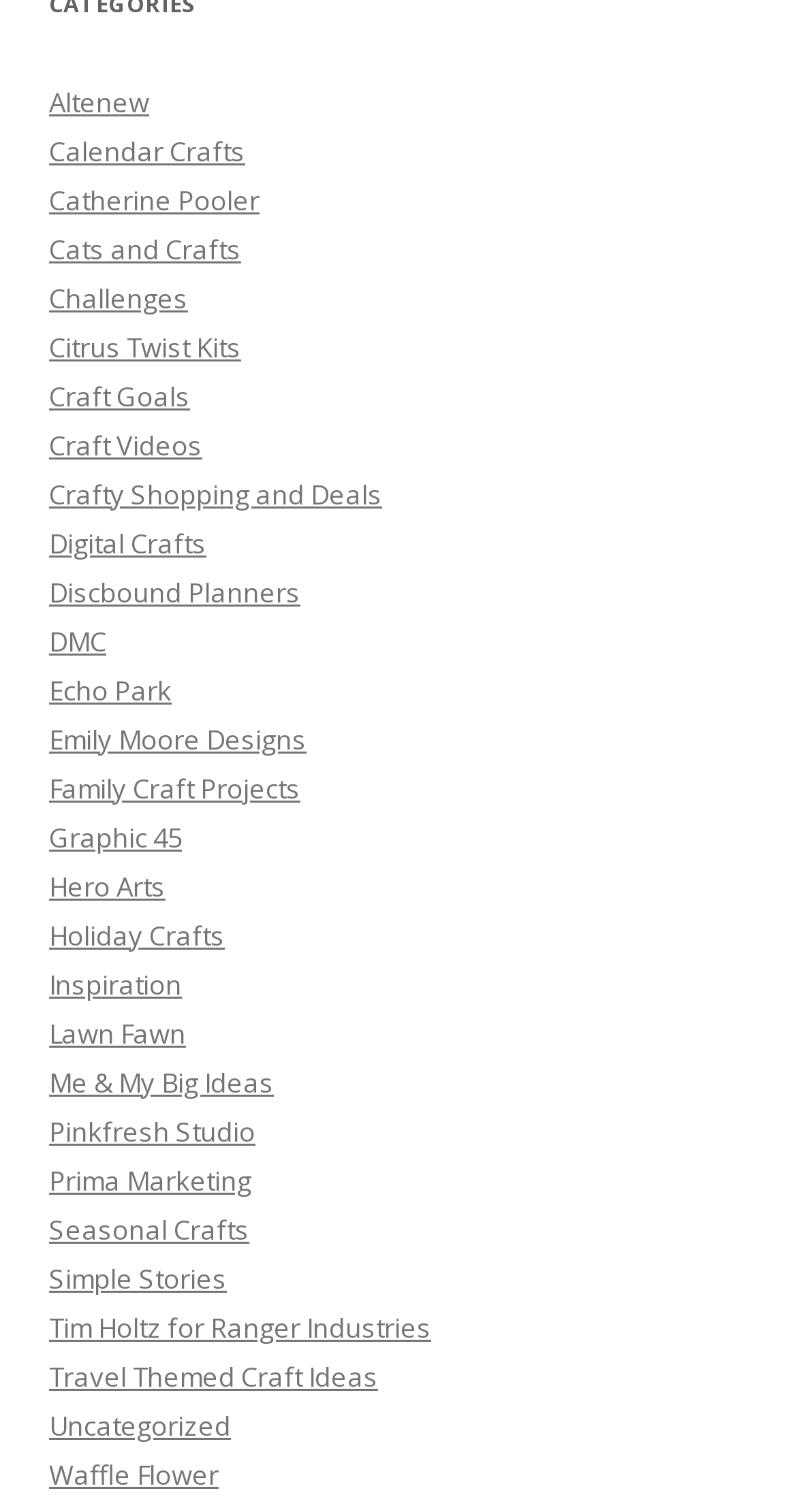Bounding box coordinates are specified in the format (top-left x, top-left y, bottom-right x, bottom-right y). All values are floating point numbers bounded between 0 and 1. Please provide the bounding box coordinate of the region this sentence describes: Altenew

[0.062, 0.055, 0.187, 0.079]